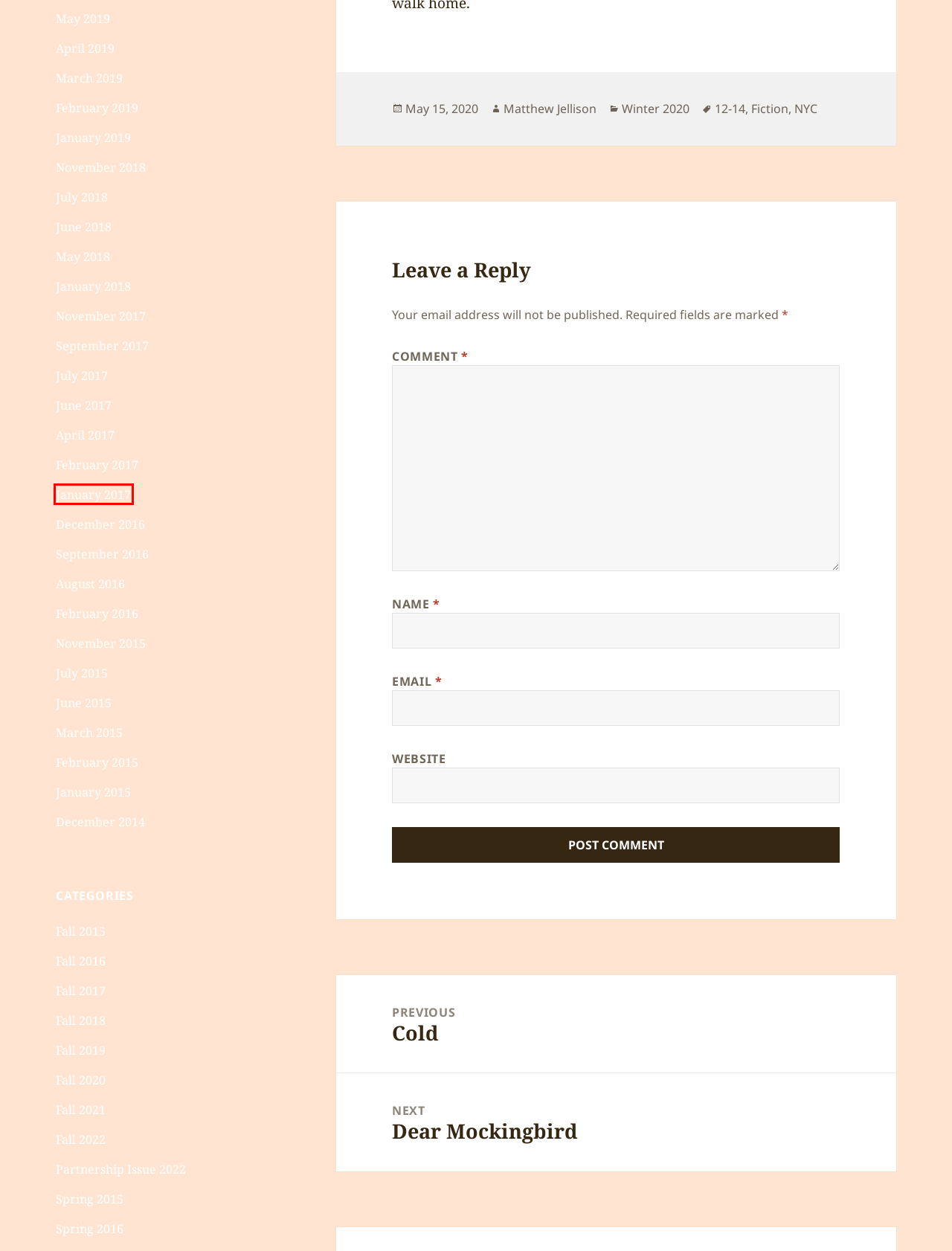You are given a screenshot depicting a webpage with a red bounding box around a UI element. Select the description that best corresponds to the new webpage after clicking the selected element. Here are the choices:
A. February 2015 – The Ellipsis…
B. March 2015 – The Ellipsis…
C. Fall 2020 – The Ellipsis…
D. March 2019 – The Ellipsis…
E. January 2017 – The Ellipsis…
F. Fiction – The Ellipsis…
G. July 2018 – The Ellipsis…
H. February 2017 – The Ellipsis…

E